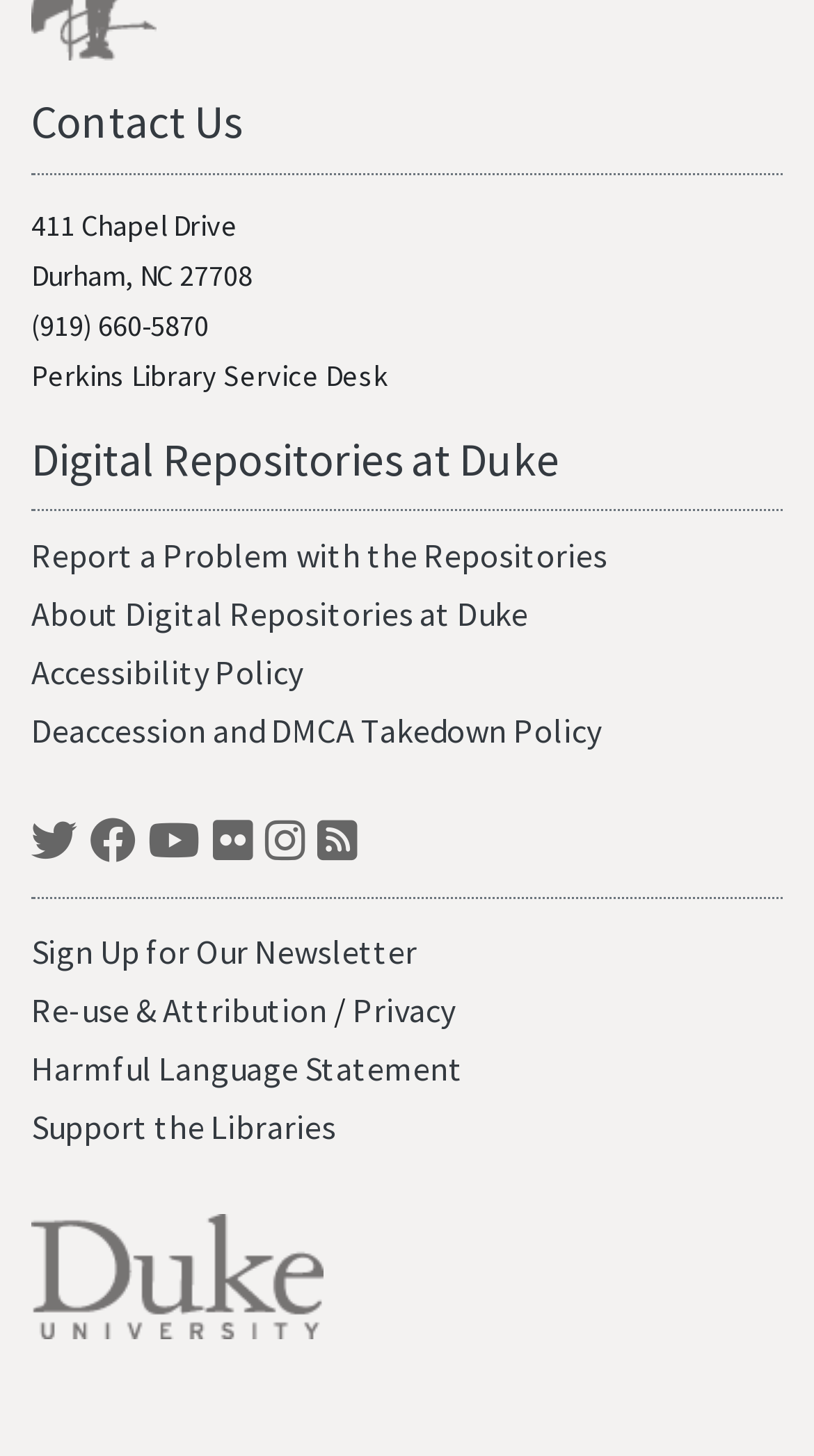Using the webpage screenshot, find the UI element described by Support the Libraries. Provide the bounding box coordinates in the format (top-left x, top-left y, bottom-right x, bottom-right y), ensuring all values are floating point numbers between 0 and 1.

[0.038, 0.76, 0.413, 0.788]